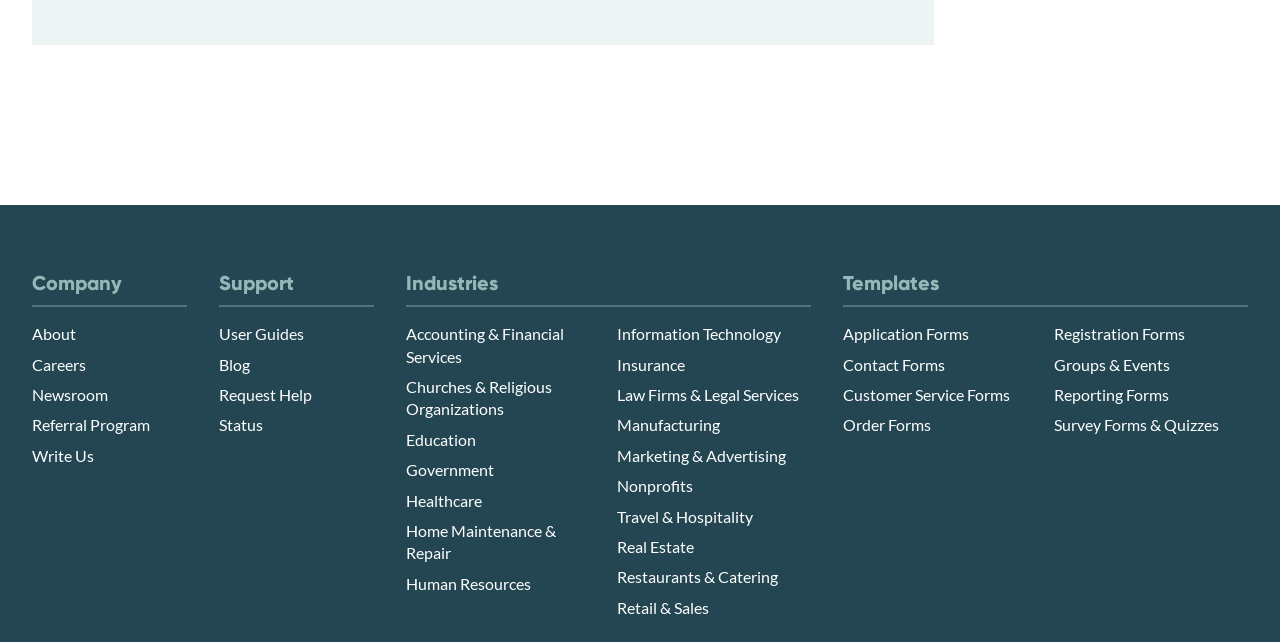Can you show the bounding box coordinates of the region to click on to complete the task described in the instruction: "Learn about Application Forms"?

[0.659, 0.505, 0.757, 0.535]